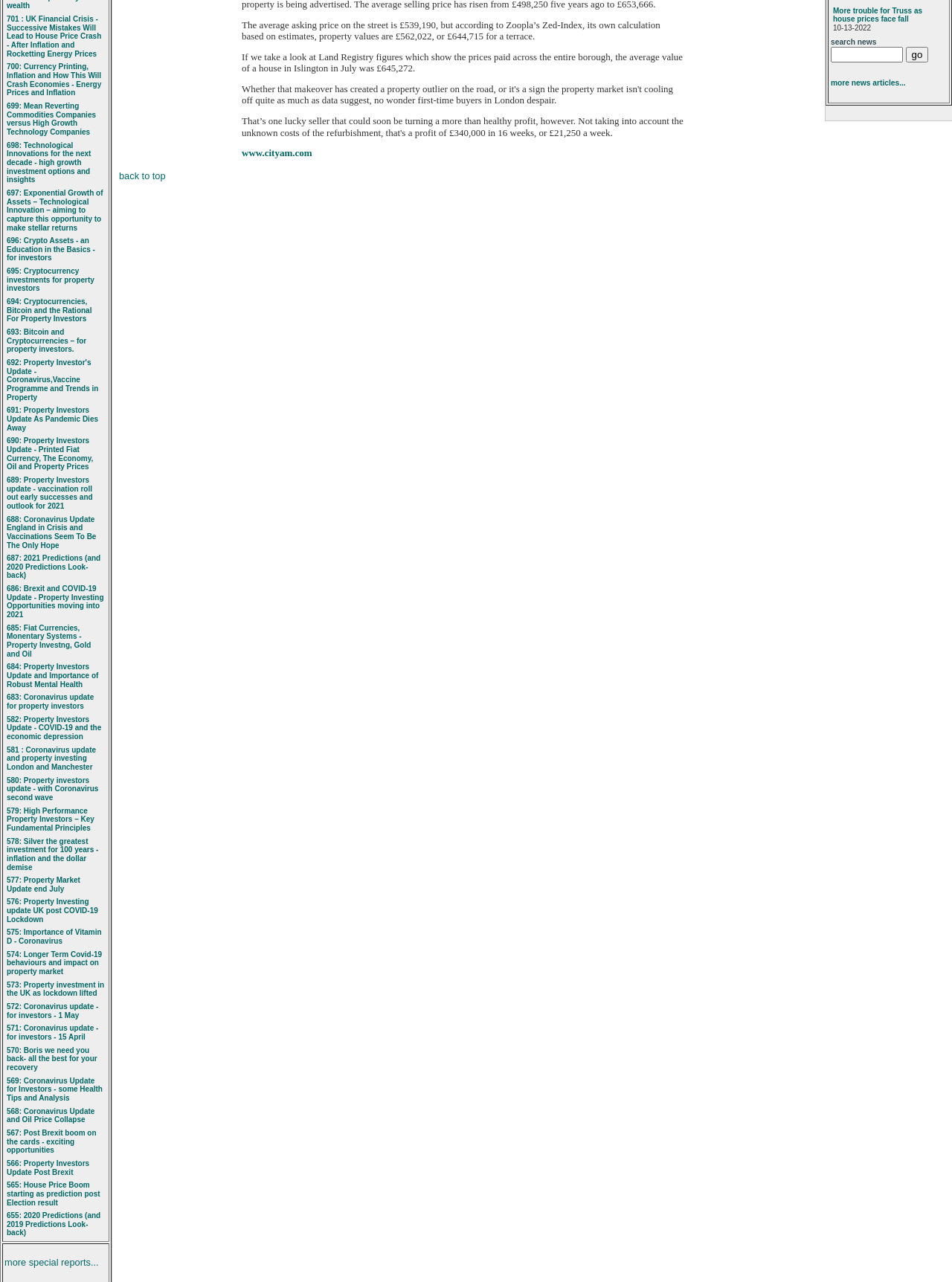Using the description "name="query"", locate and provide the bounding box of the UI element.

[0.873, 0.036, 0.948, 0.049]